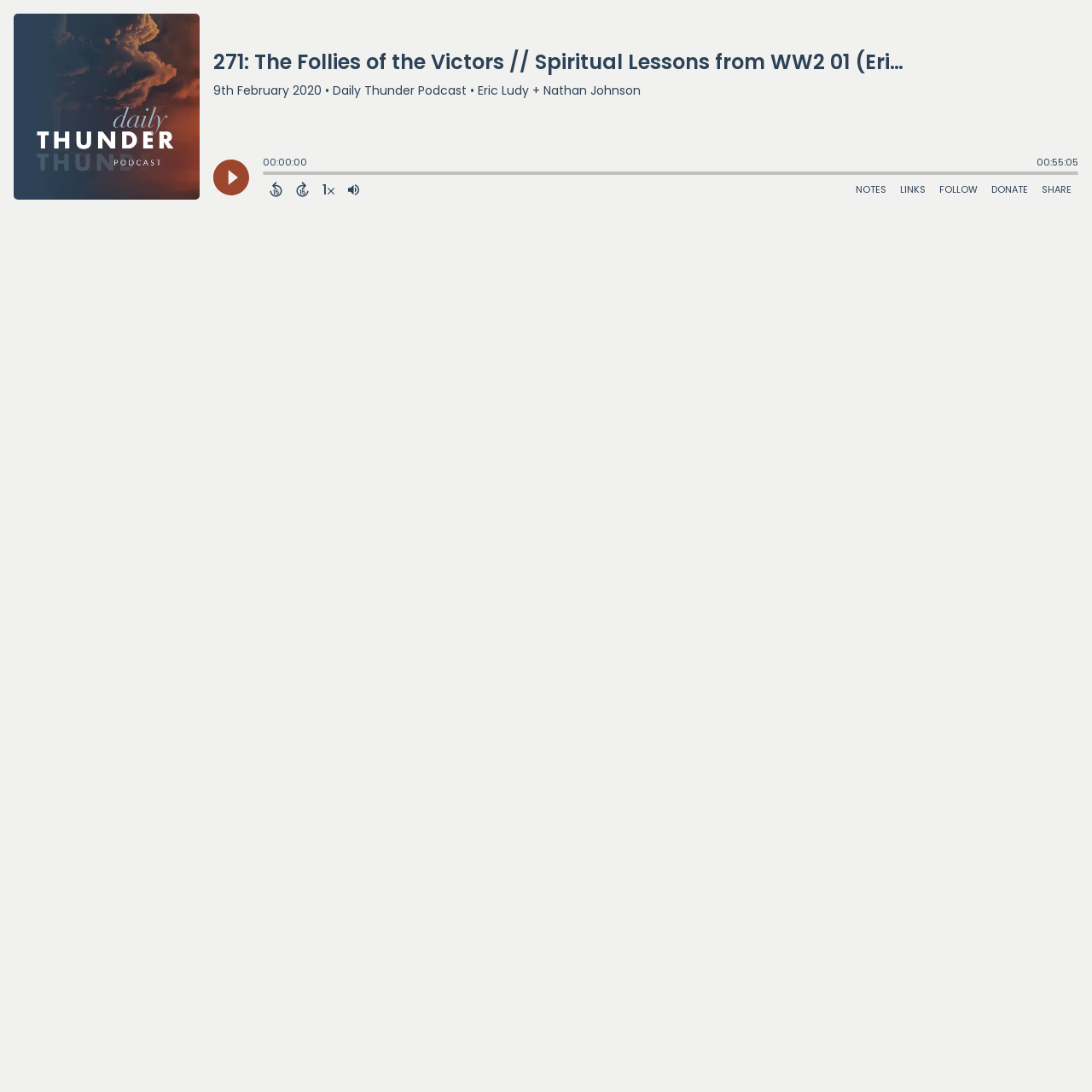Identify the coordinates of the bounding box for the element that must be clicked to accomplish the instruction: "Back 15 seconds".

[0.241, 0.164, 0.265, 0.183]